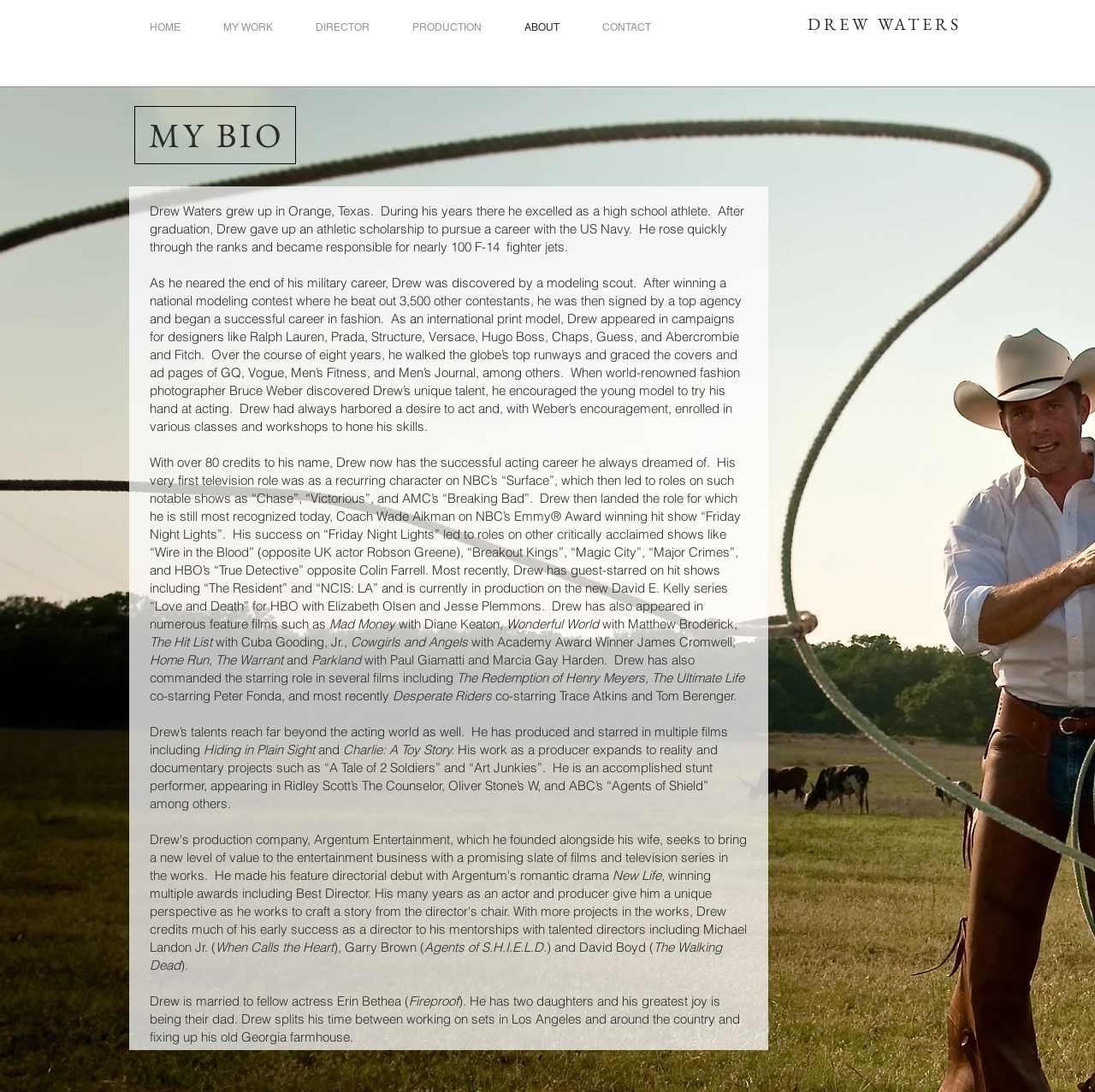Please locate the UI element described by "MY WORK" and provide its bounding box coordinates.

[0.184, 0.014, 0.269, 0.036]